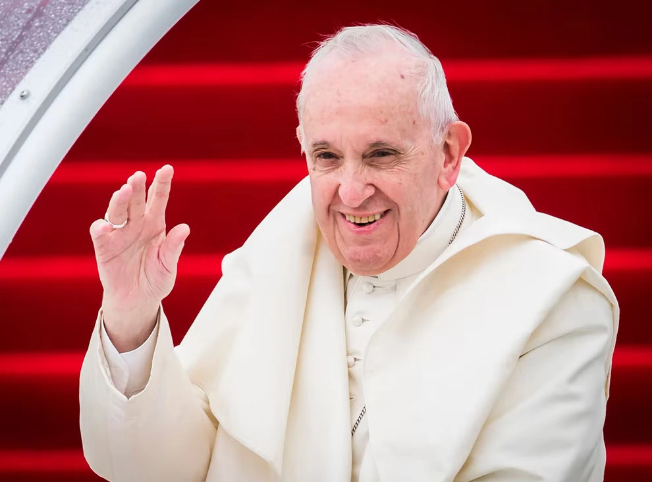Respond to the following question with a brief word or phrase:
Where is Pope Francis preparing to visit?

South Sudan